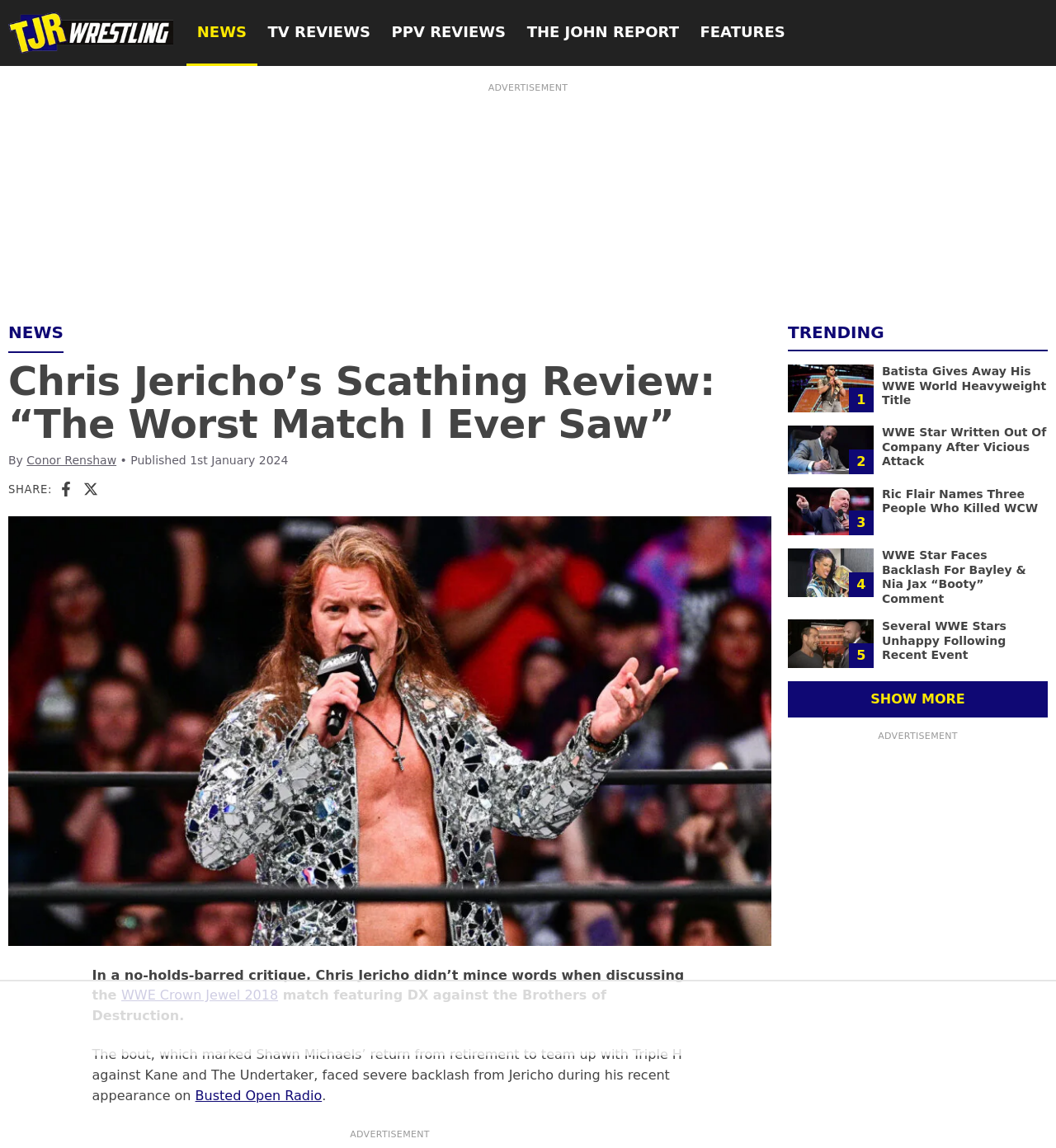Using details from the image, please answer the following question comprehensively:
What is the topic of the article?

The topic of the article is determined by the heading 'Chris Jericho’s Scathing Review: “The Worst Match I Ever Saw”' and the subsequent text, which discusses Chris Jericho's critique of a WWE match.